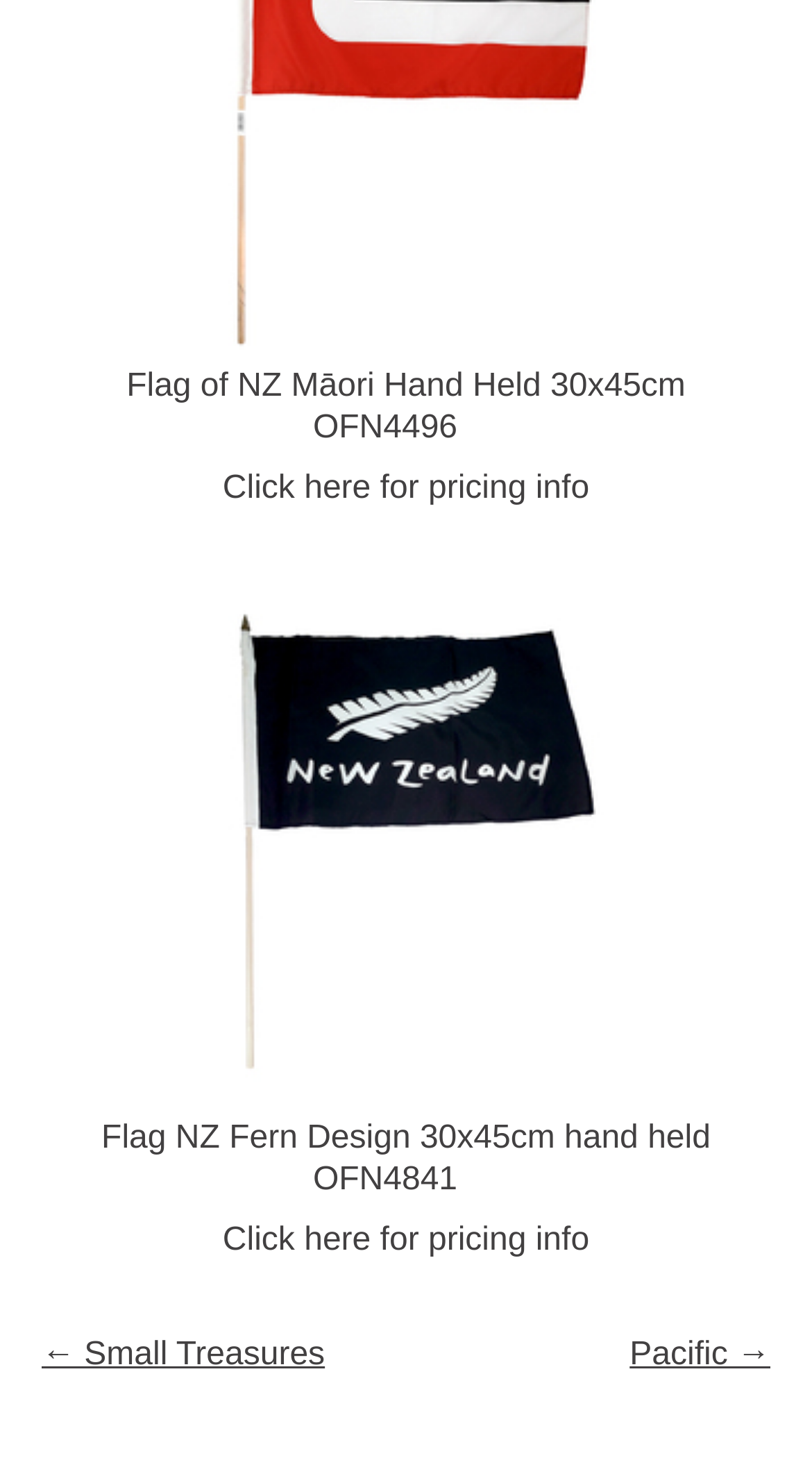Find the bounding box coordinates of the clickable area required to complete the following action: "Get pricing info for Flag of NZ Māori Hand Held 30x45cm".

[0.261, 0.313, 0.739, 0.354]